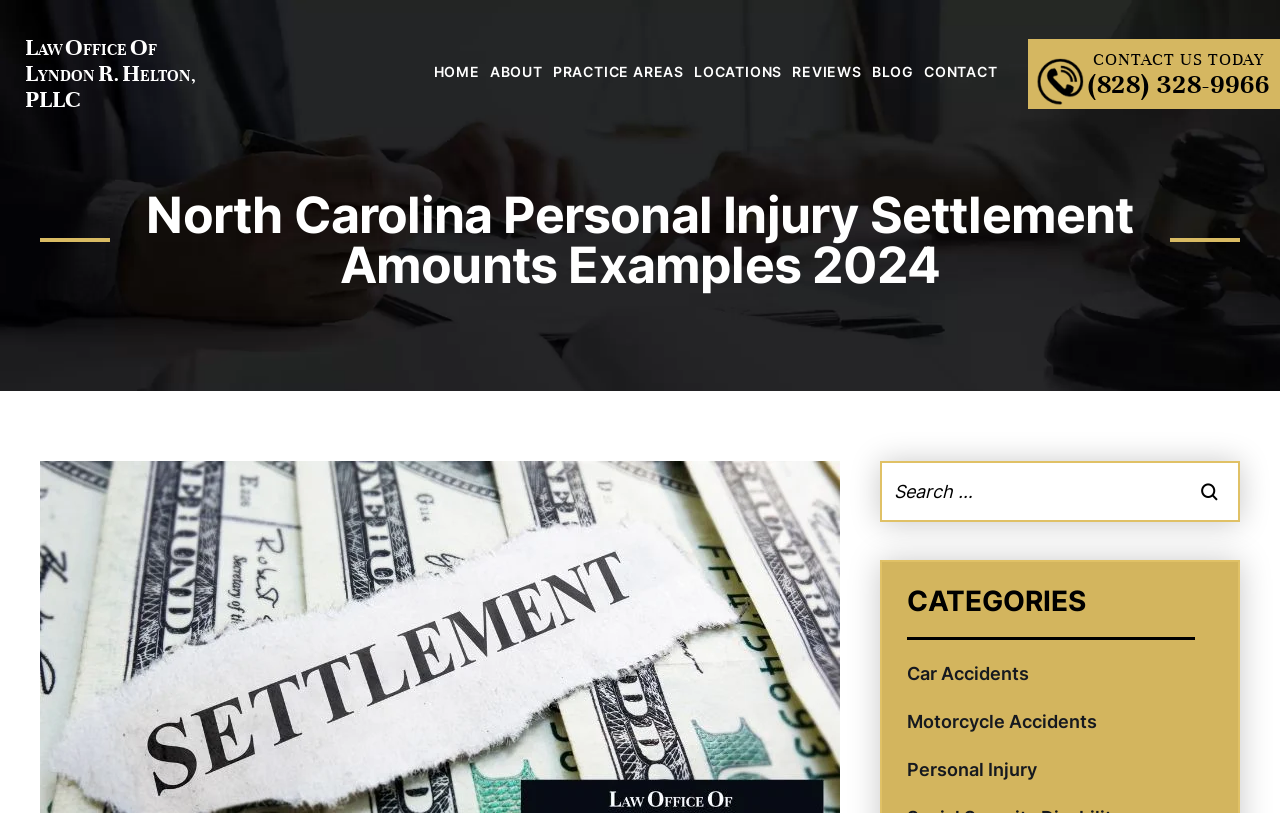Using the element description GSL Publications and Event Presentations, predict the bounding box coordinates for the UI element. Provide the coordinates in (top-left x, top-left y, bottom-right x, bottom-right y) format with values ranging from 0 to 1.

None